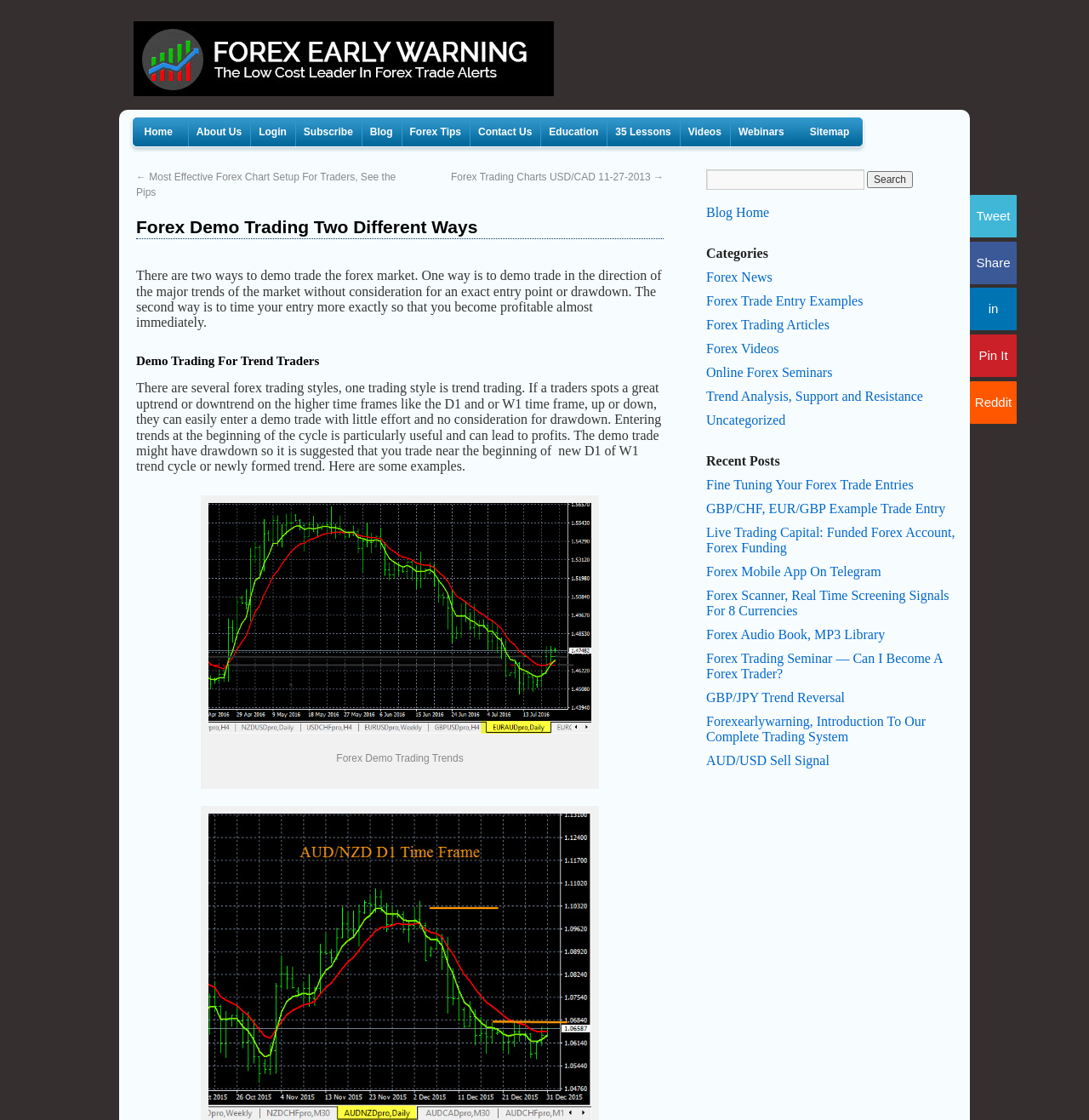Using the provided element description: "Education", identify the bounding box coordinates. The coordinates should be four floats between 0 and 1 in the order [left, top, right, bottom].

[0.496, 0.105, 0.557, 0.131]